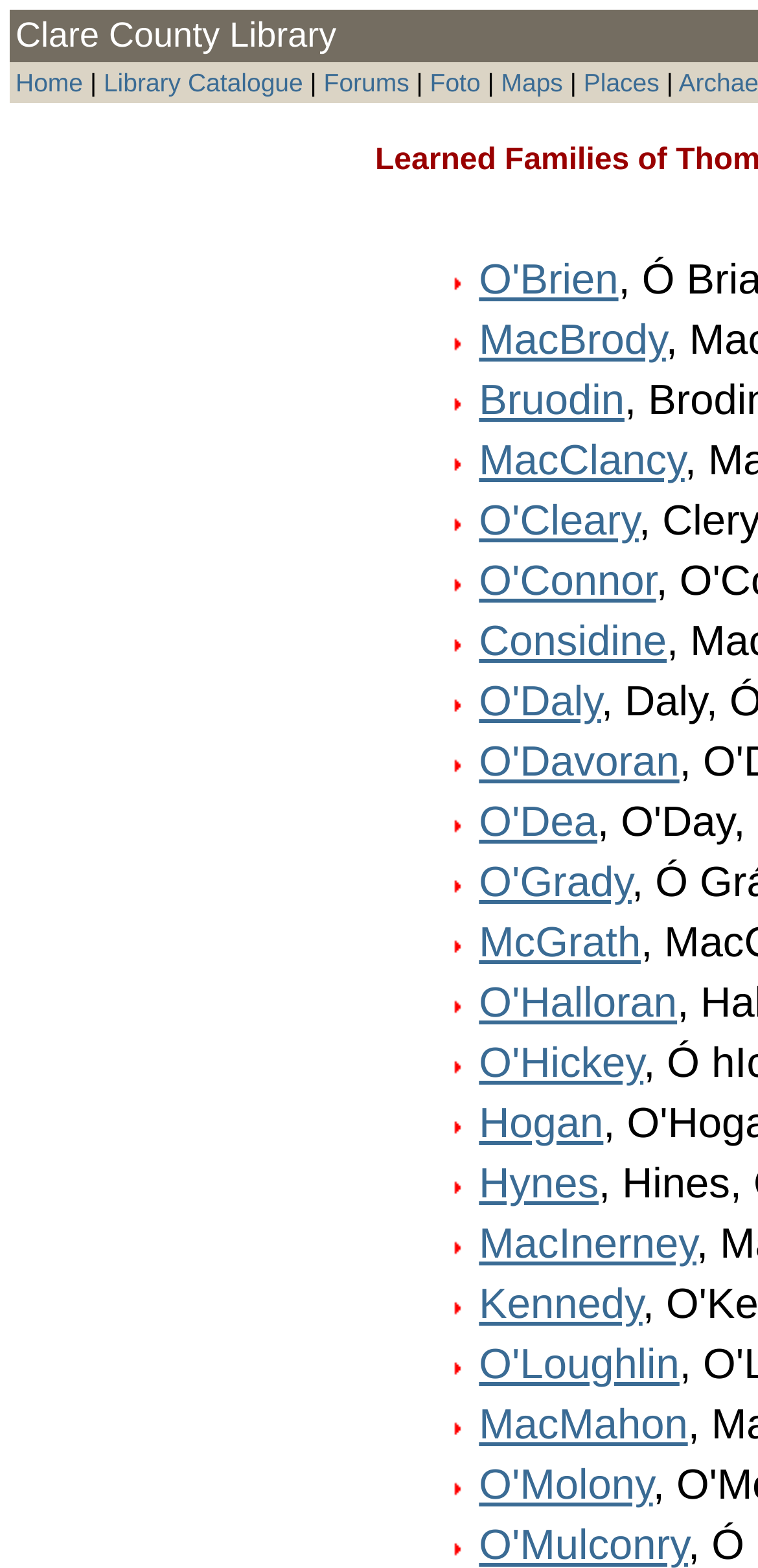Specify the bounding box coordinates for the region that must be clicked to perform the given instruction: "go to homepage".

None